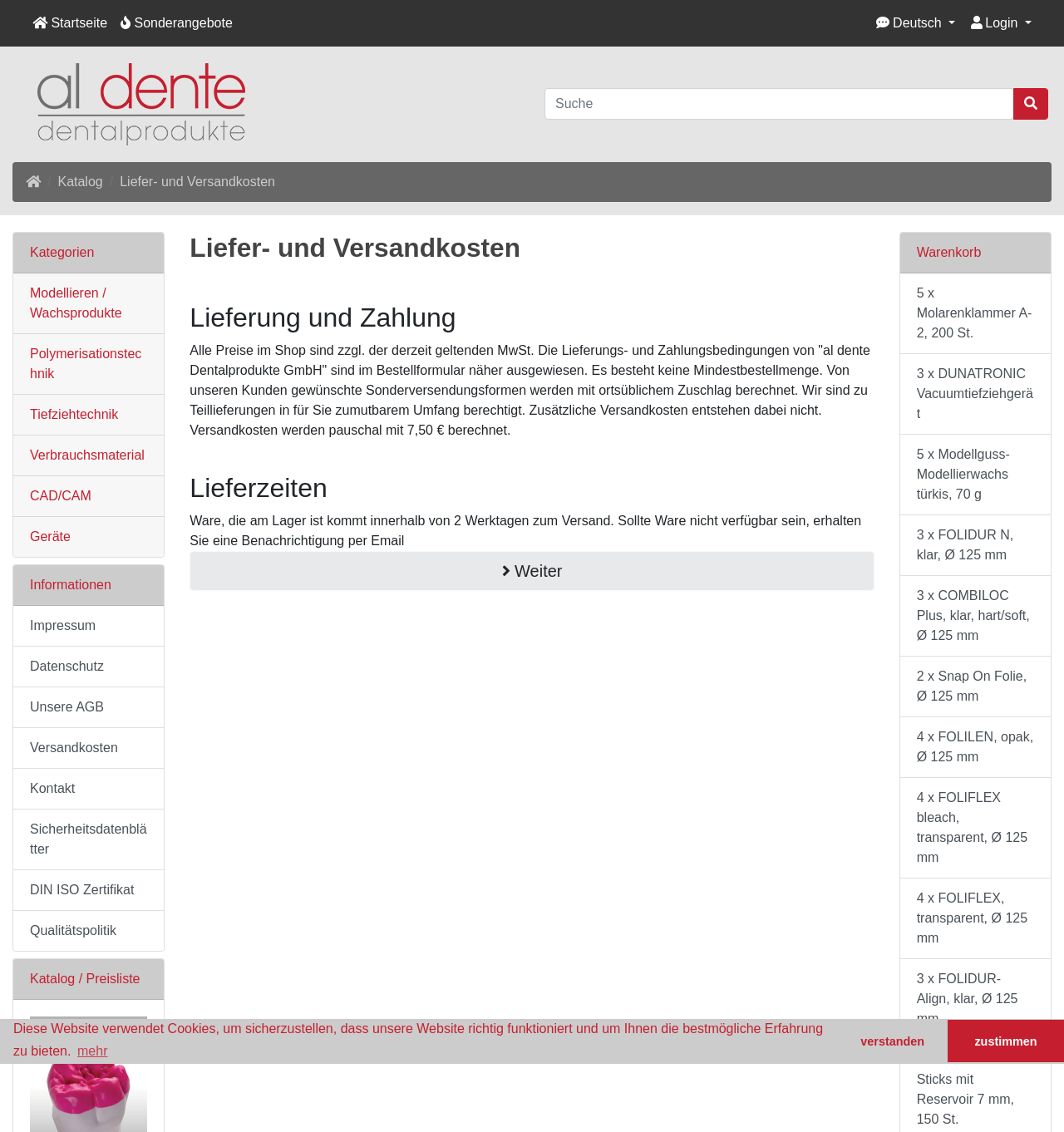Find the bounding box coordinates of the clickable region needed to perform the following instruction: "login to my account". The coordinates should be provided as four float numbers between 0 and 1, i.e., [left, top, right, bottom].

[0.904, 0.006, 0.976, 0.035]